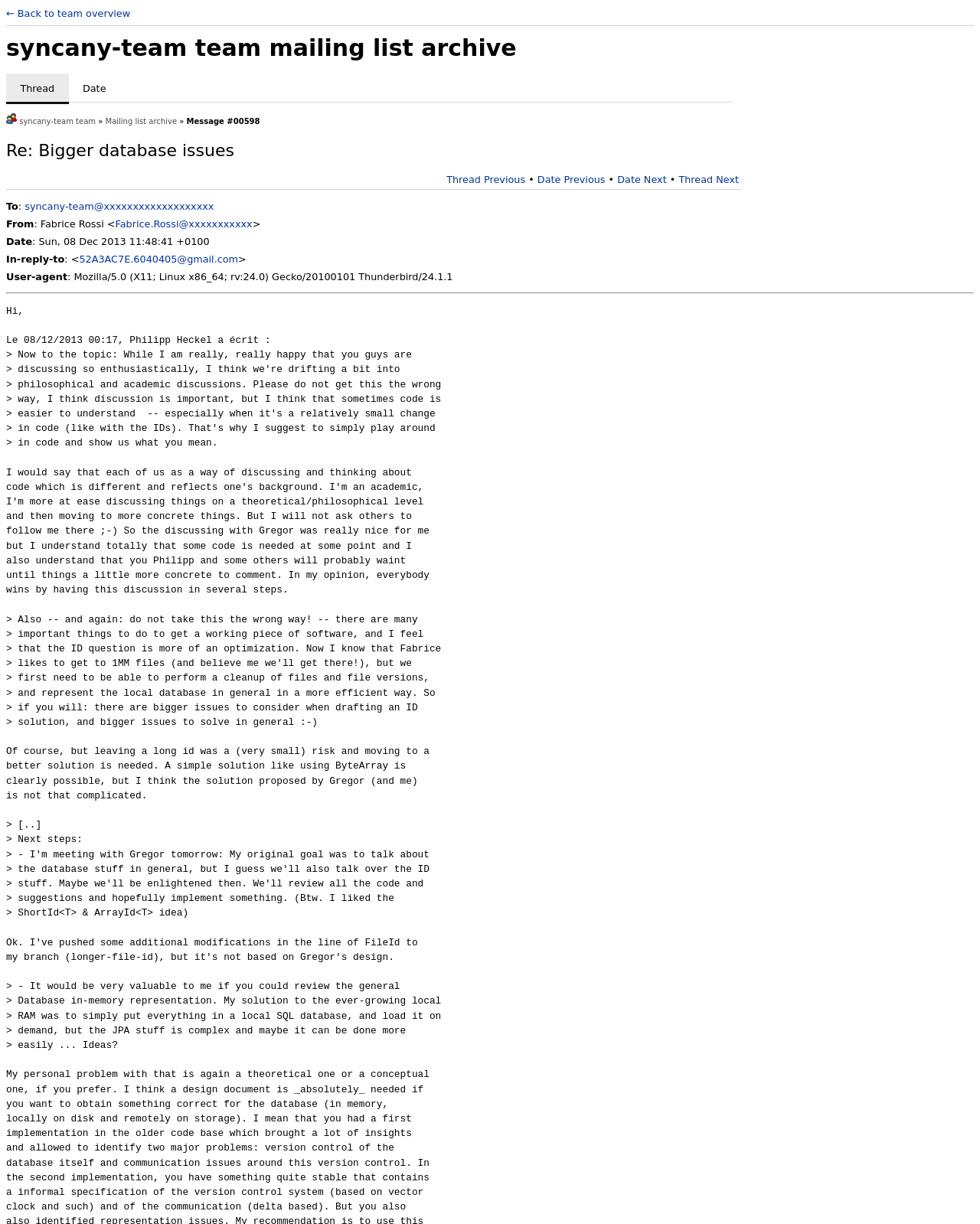Identify the bounding box for the element characterized by the following description: "Date Next".

[0.63, 0.142, 0.68, 0.151]